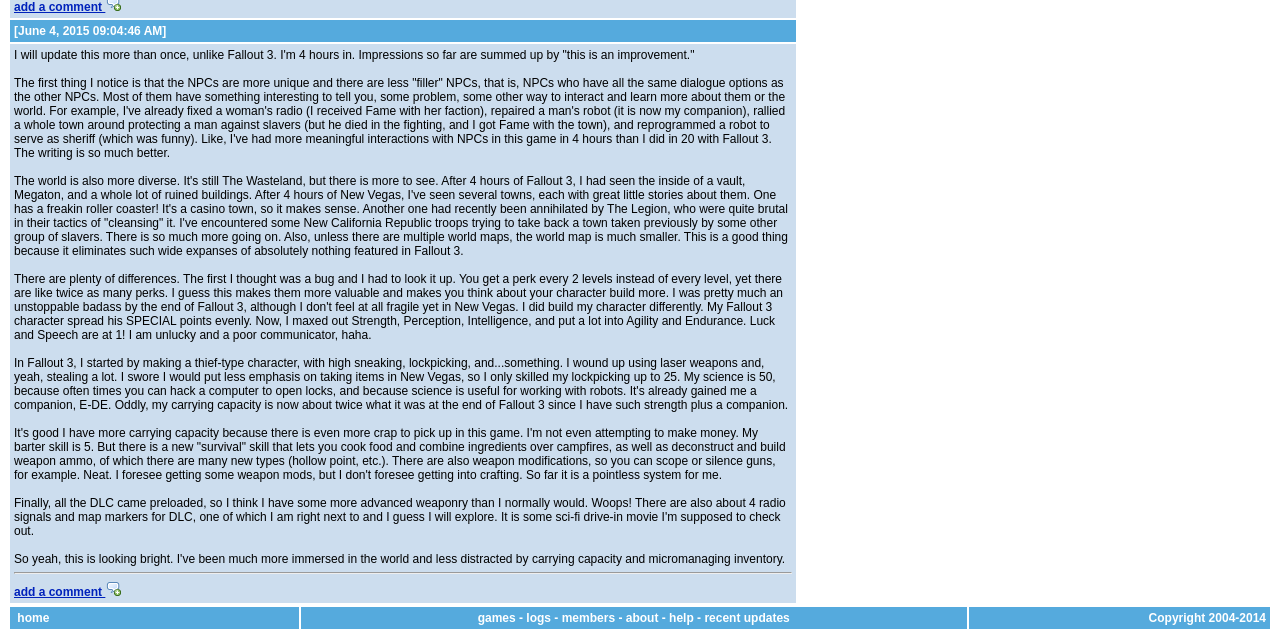Refer to the image and provide an in-depth answer to the question: 
How many comments can be added?

Based on the webpage, there are multiple 'add a comment' links, indicating that multiple comments can be added.